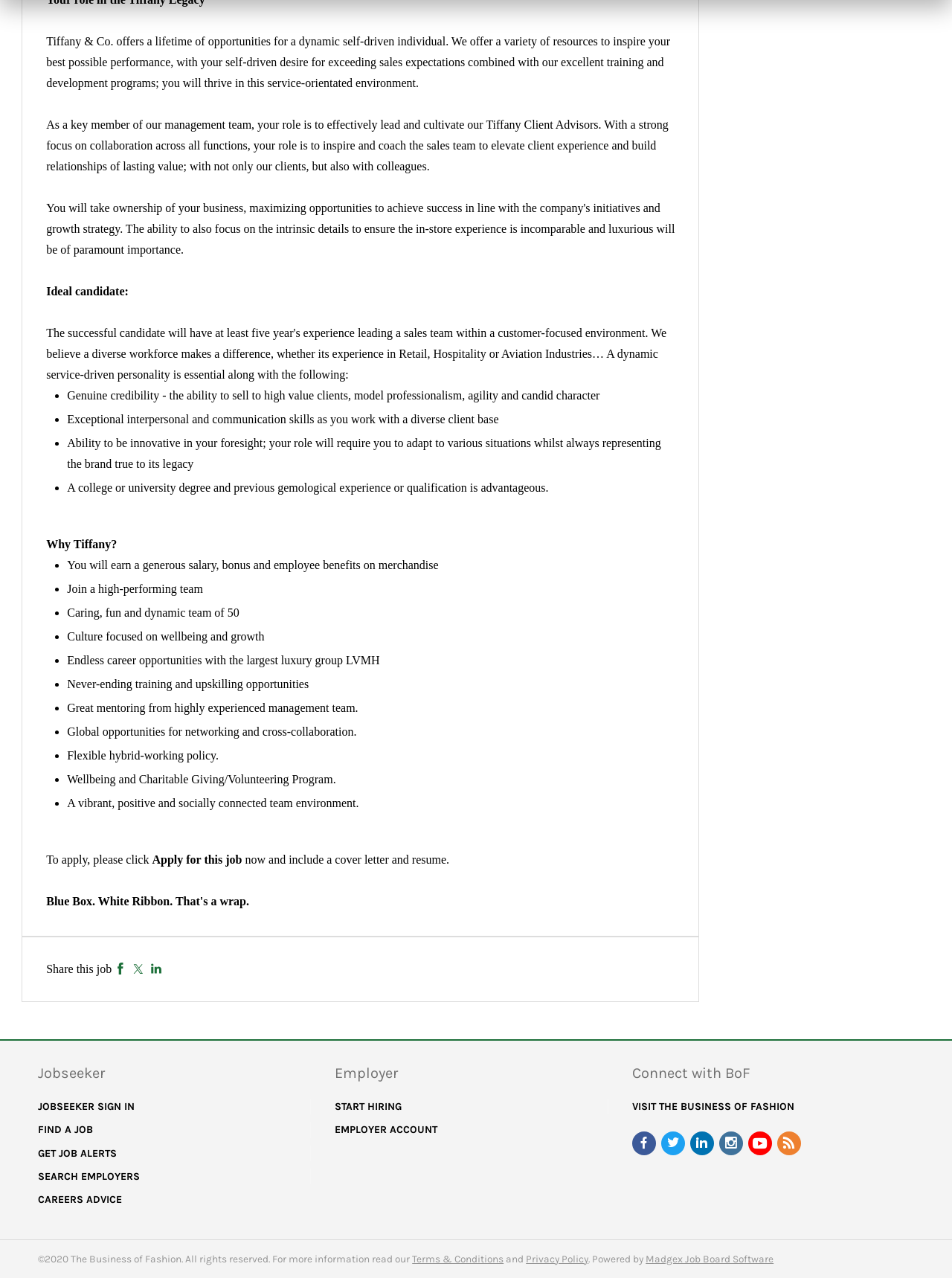Determine the bounding box for the UI element that matches this description: "Privacy Policy".

[0.553, 0.98, 0.618, 0.989]